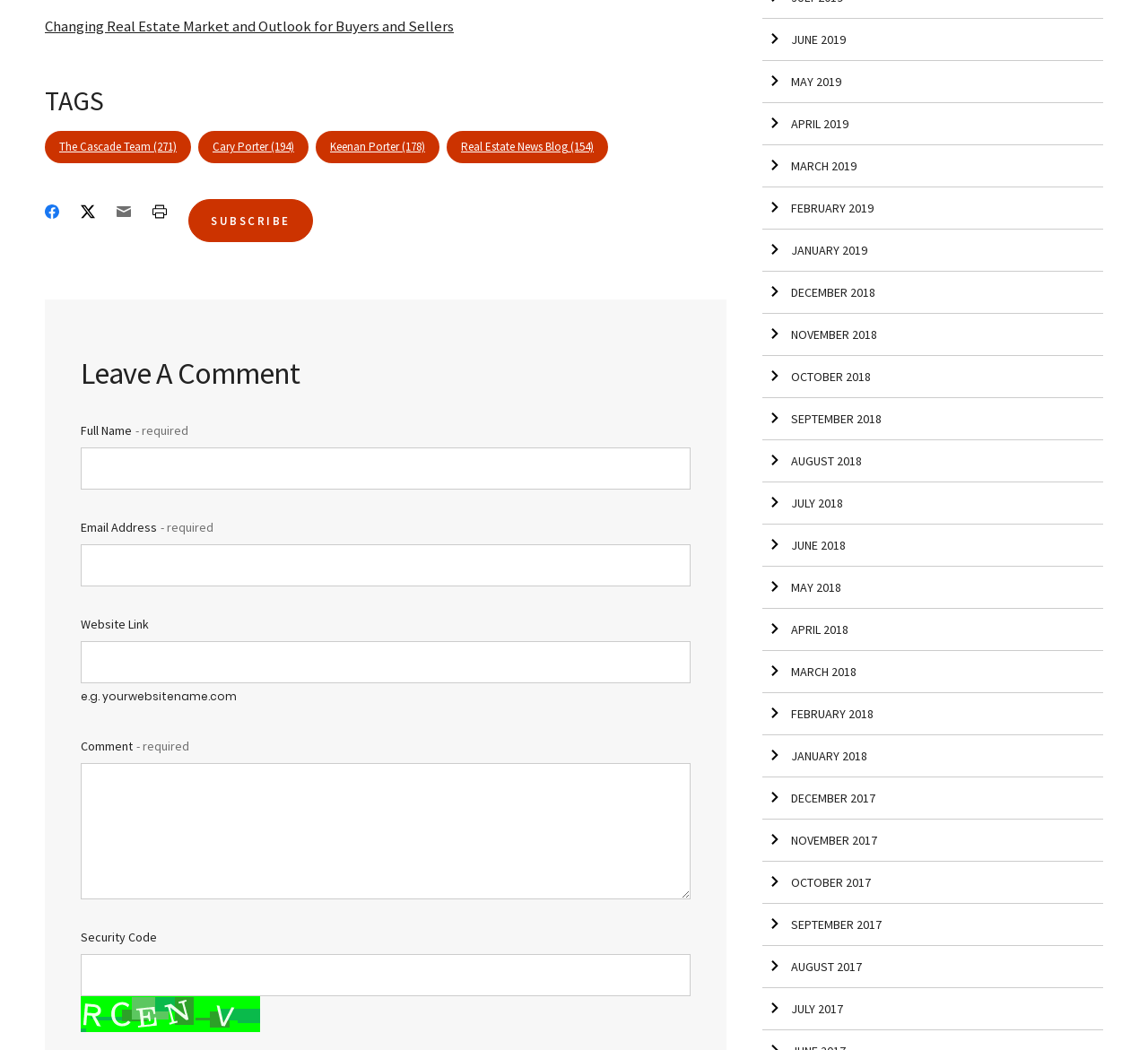Can you find the bounding box coordinates of the area I should click to execute the following instruction: "Enter your full name in the text box"?

[0.07, 0.426, 0.602, 0.466]